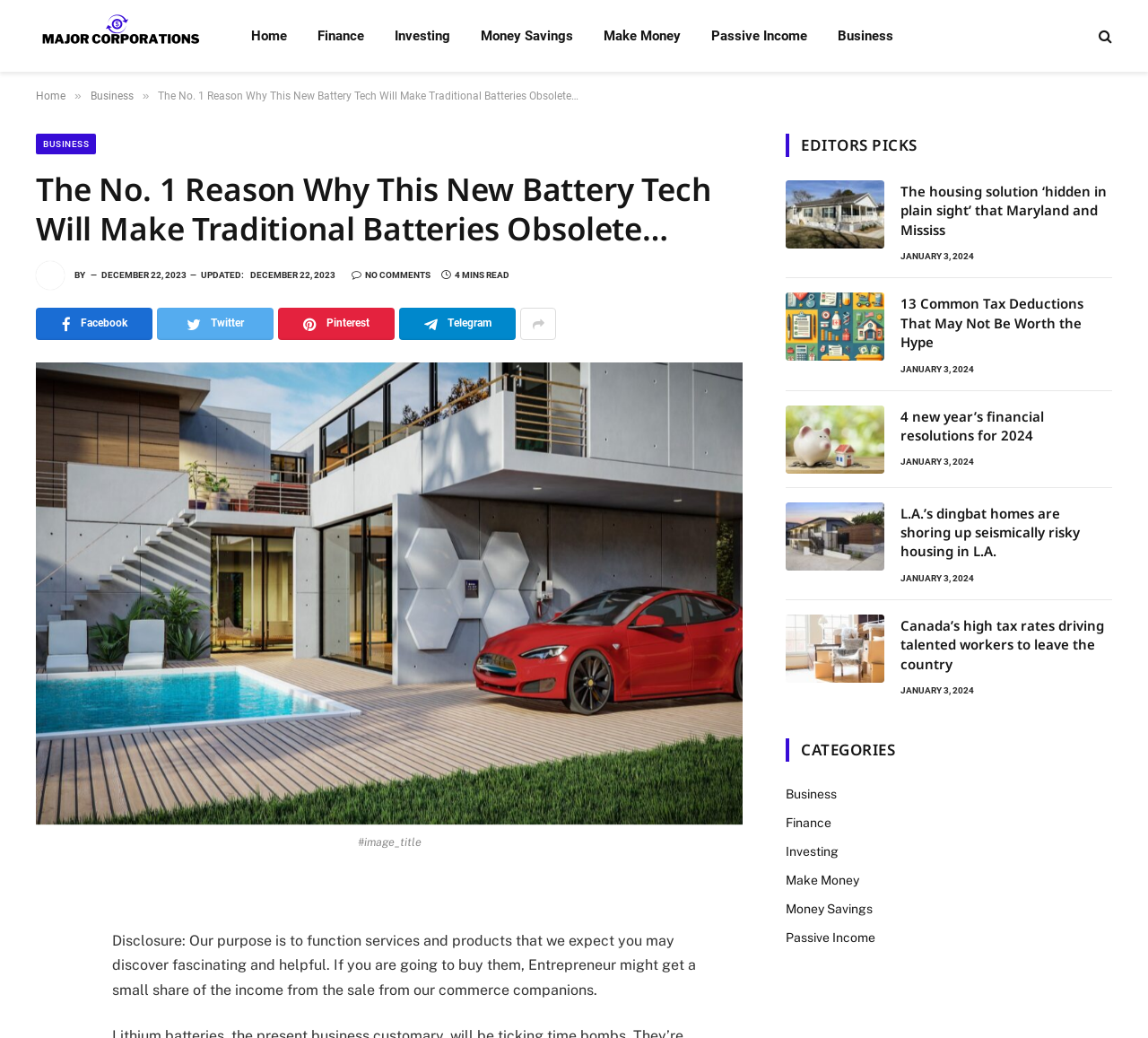How many articles are listed under 'EDITORS PICKS'? From the image, respond with a single word or brief phrase.

4